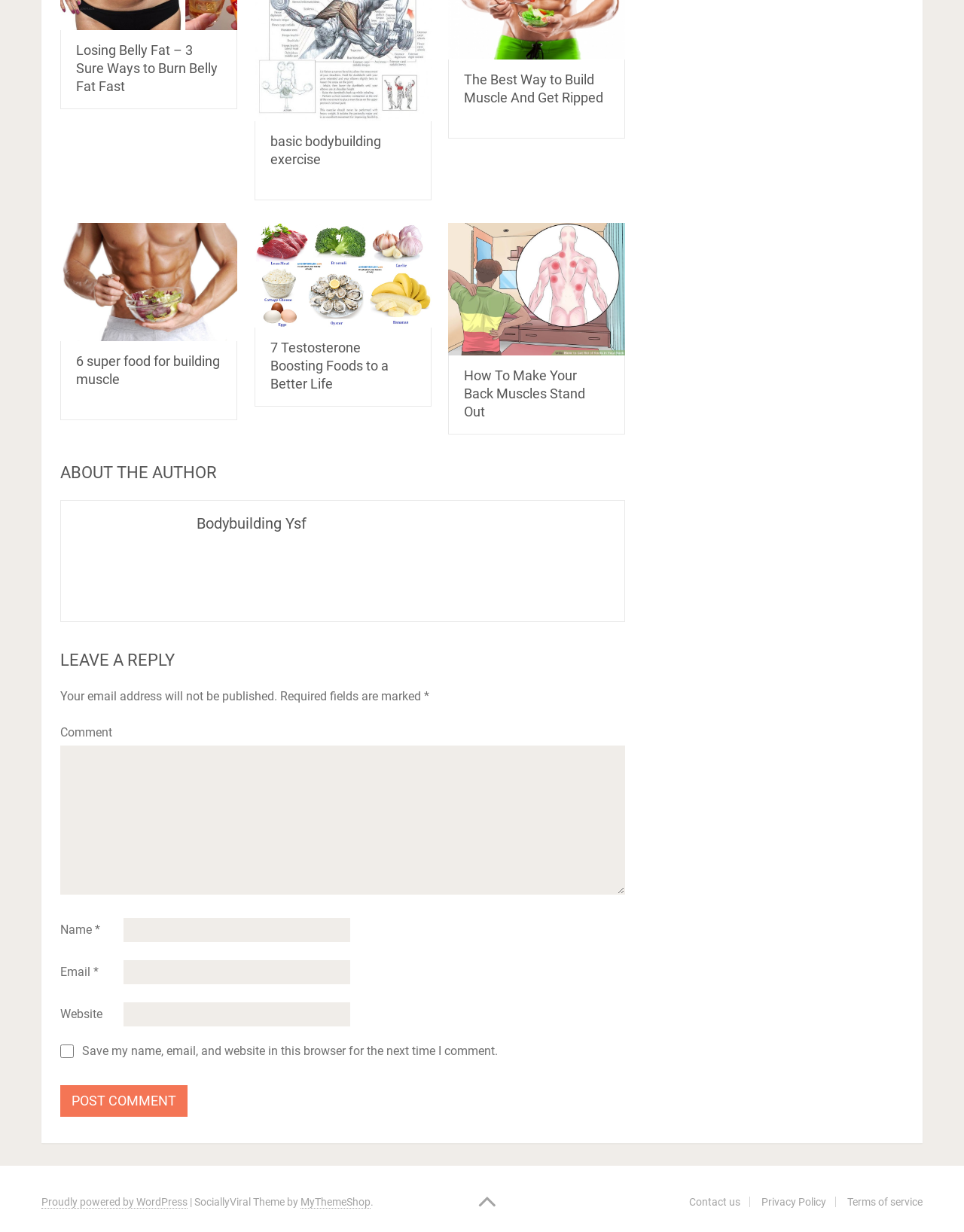How many links are there in the ABOUT THE AUTHOR section?
Please answer the question with a detailed response using the information from the screenshot.

There is only one link in the ABOUT THE AUTHOR section, which is 'Bodybuilding Ysf'.